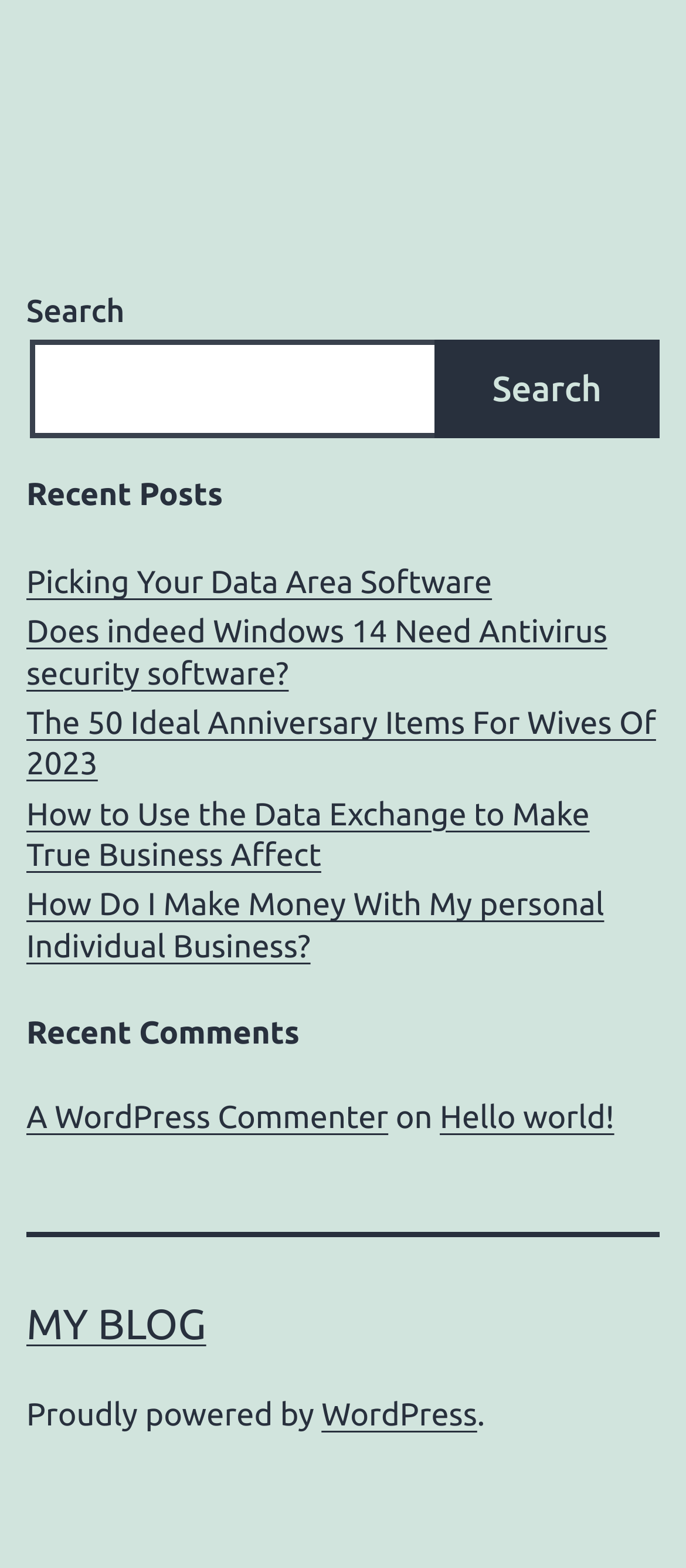Kindly provide the bounding box coordinates of the section you need to click on to fulfill the given instruction: "visit WordPress".

[0.469, 0.891, 0.696, 0.914]